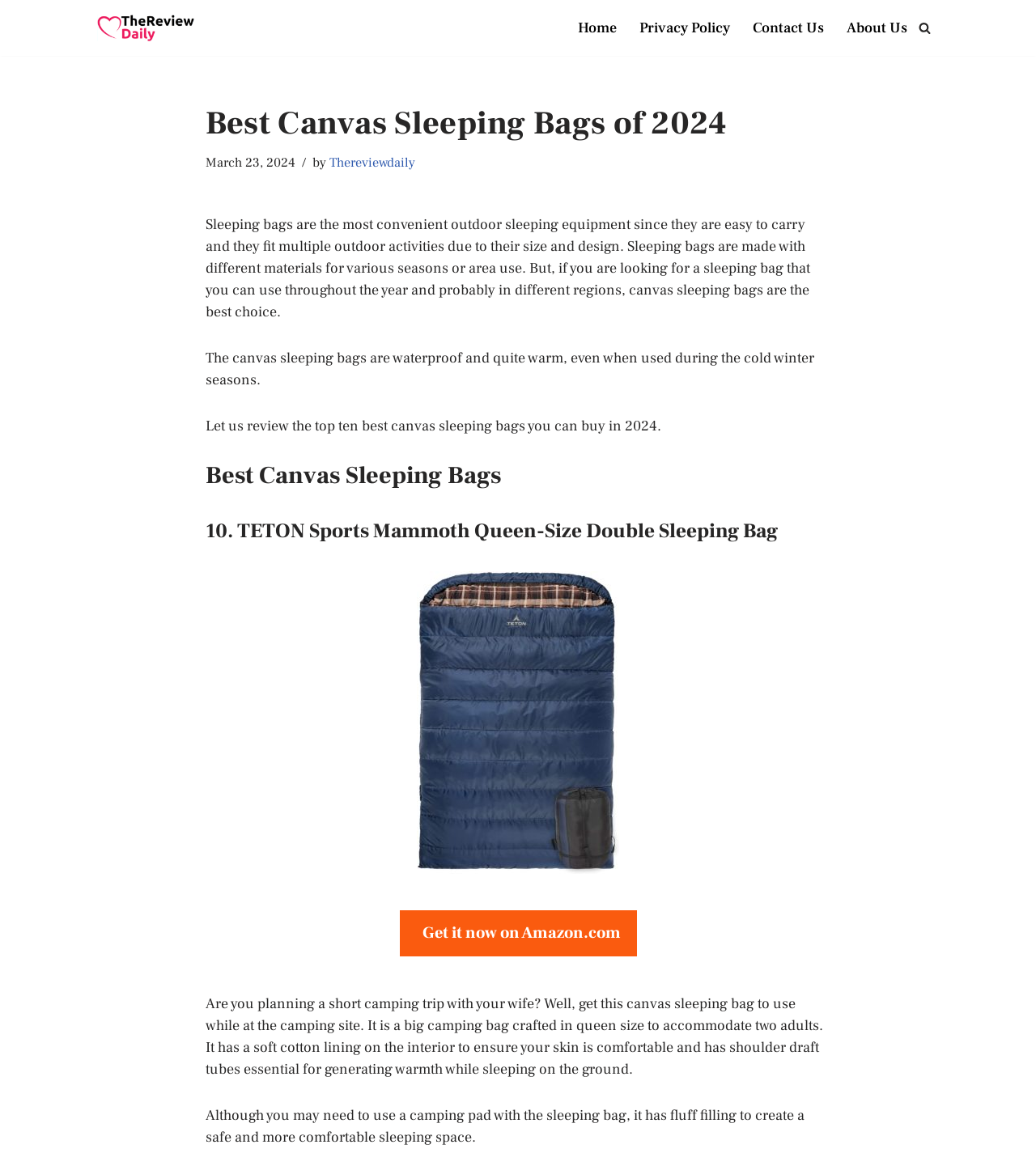Identify the bounding box coordinates of the section to be clicked to complete the task described by the following instruction: "Visit TheReviewDaily". The coordinates should be four float numbers between 0 and 1, formatted as [left, top, right, bottom].

[0.318, 0.131, 0.401, 0.146]